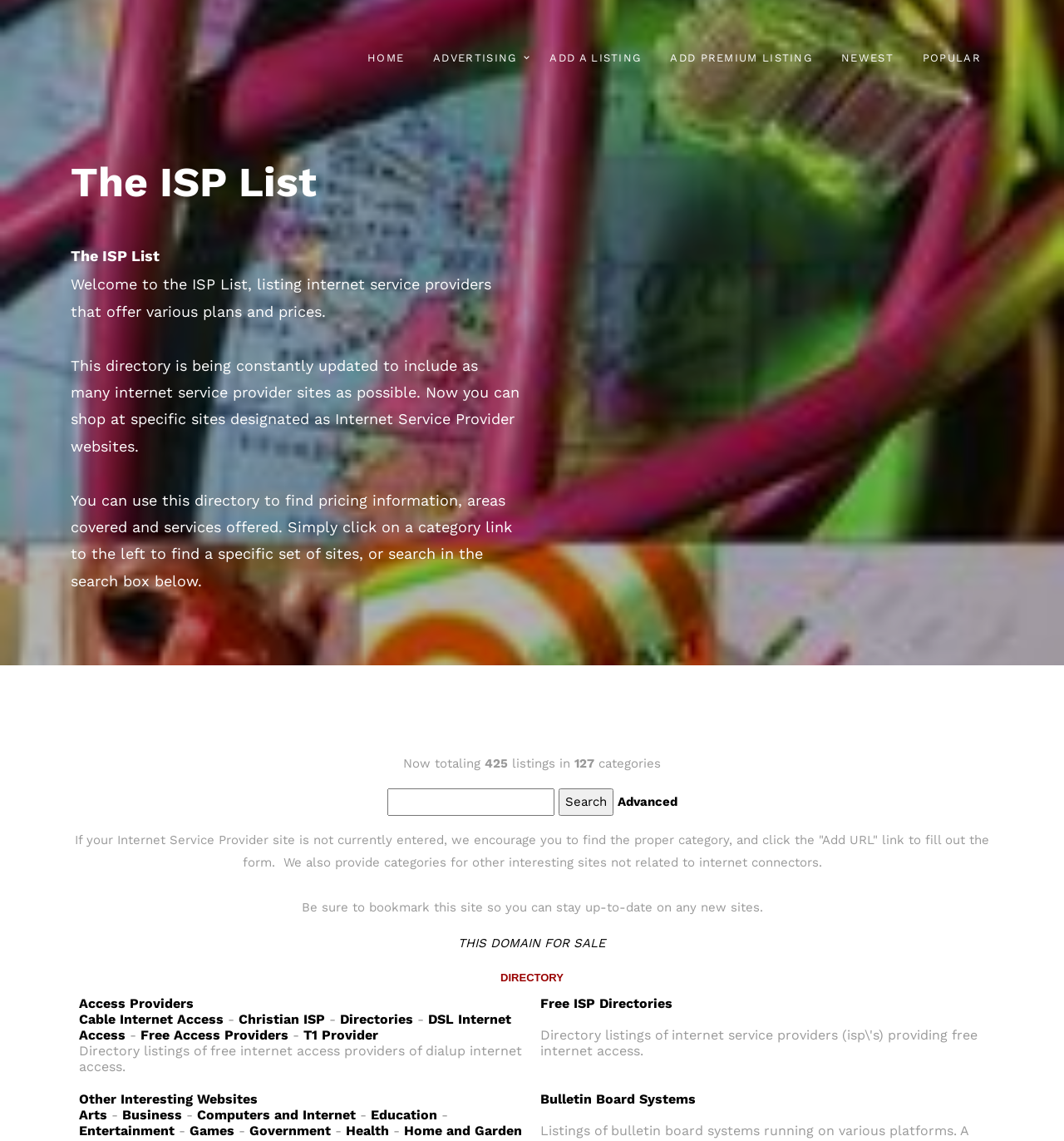Can you find the bounding box coordinates for the element that needs to be clicked to execute this instruction: "Click on the 'THIS DOMAIN FOR SALE' link"? The coordinates should be given as four float numbers between 0 and 1, i.e., [left, top, right, bottom].

[0.43, 0.82, 0.57, 0.833]